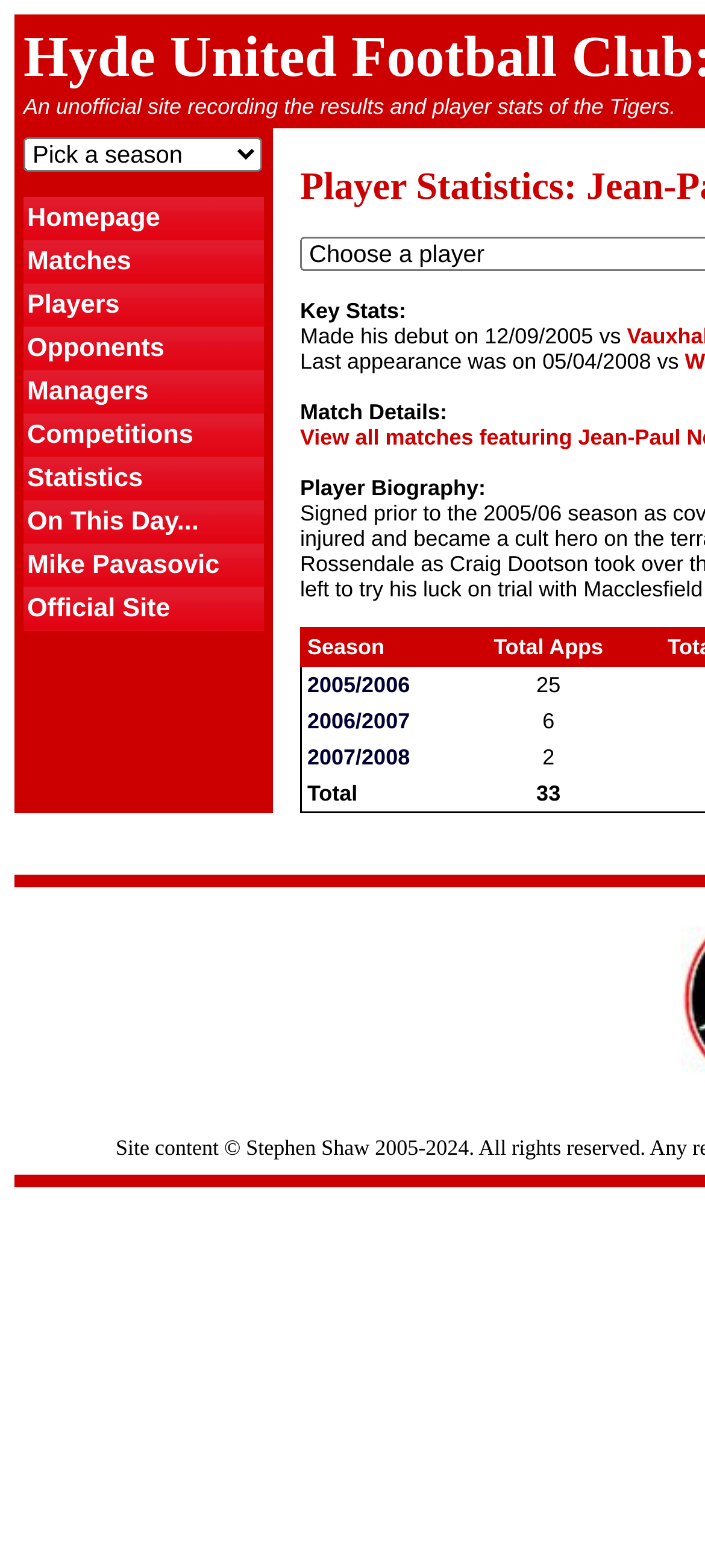By analyzing the image, answer the following question with a detailed response: How many total apps did the player make in the 2005/2006 season?

The total apps made by the player in the 2005/2006 season can be found in the gridcell element with the text '25'. This element is located in the column with the header 'Total Apps' and is related to the season '2005/2006'.